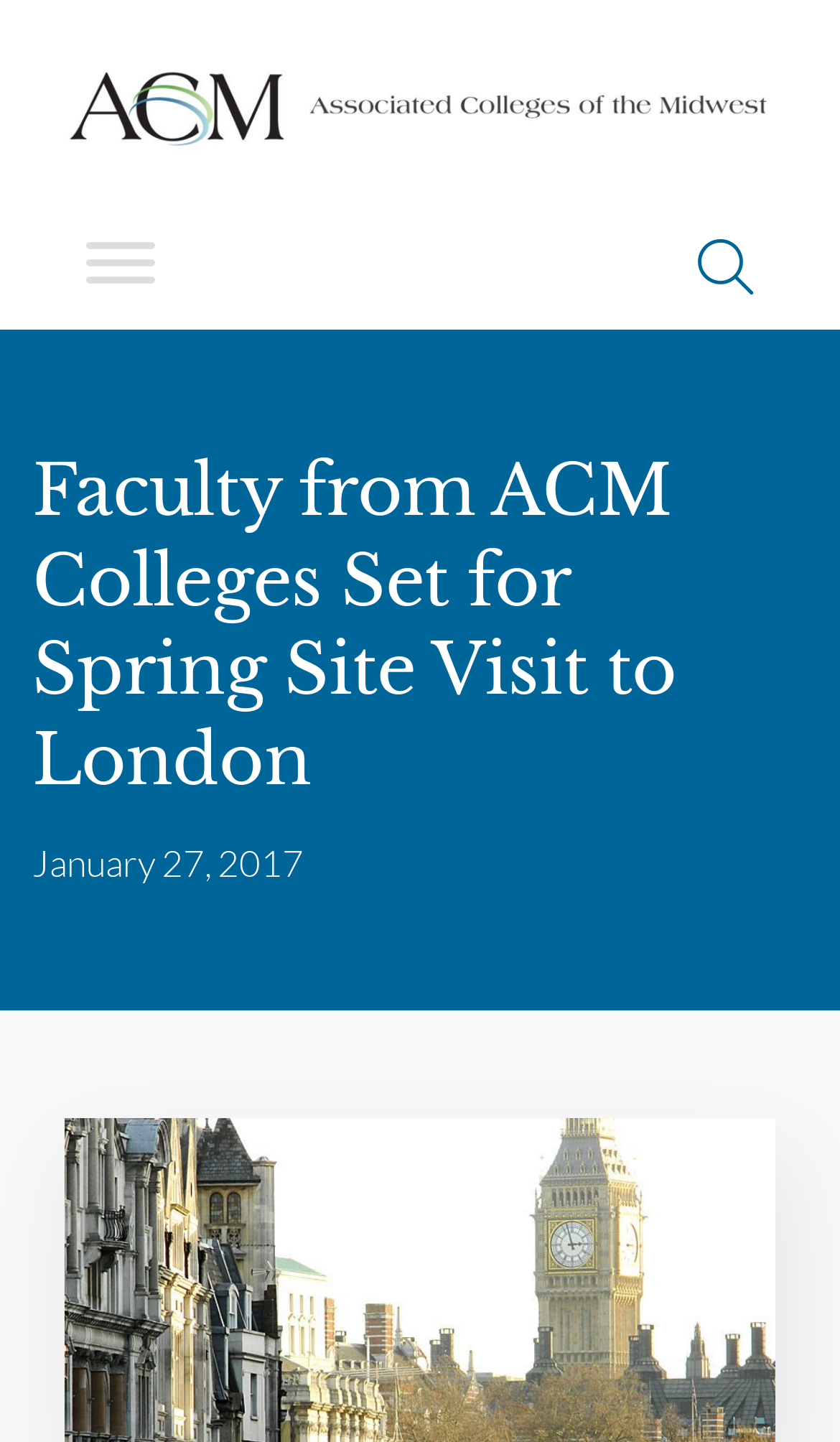What is the name of the organization?
Please answer the question as detailed as possible.

I found the answer by looking at the link element with the text 'Associated Colleges of the Midwest' which is located at the top of the webpage, indicating that it is the name of the organization.